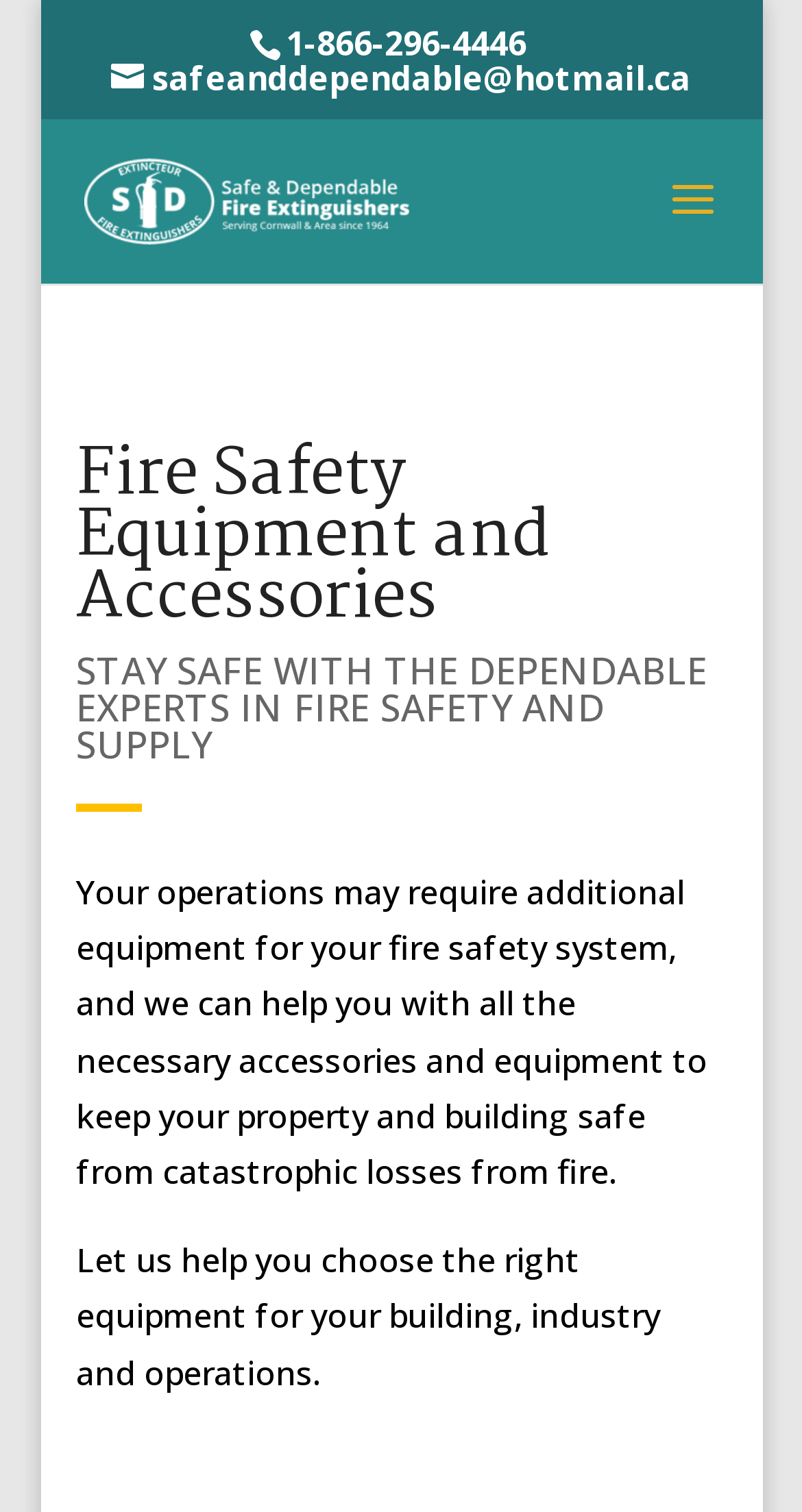Please provide the bounding box coordinate of the region that matches the element description: alt="Safe and Dependable Fire Extinguishers". Coordinates should be in the format (top-left x, top-left y, bottom-right x, bottom-right y) and all values should be between 0 and 1.

[0.105, 0.116, 0.51, 0.146]